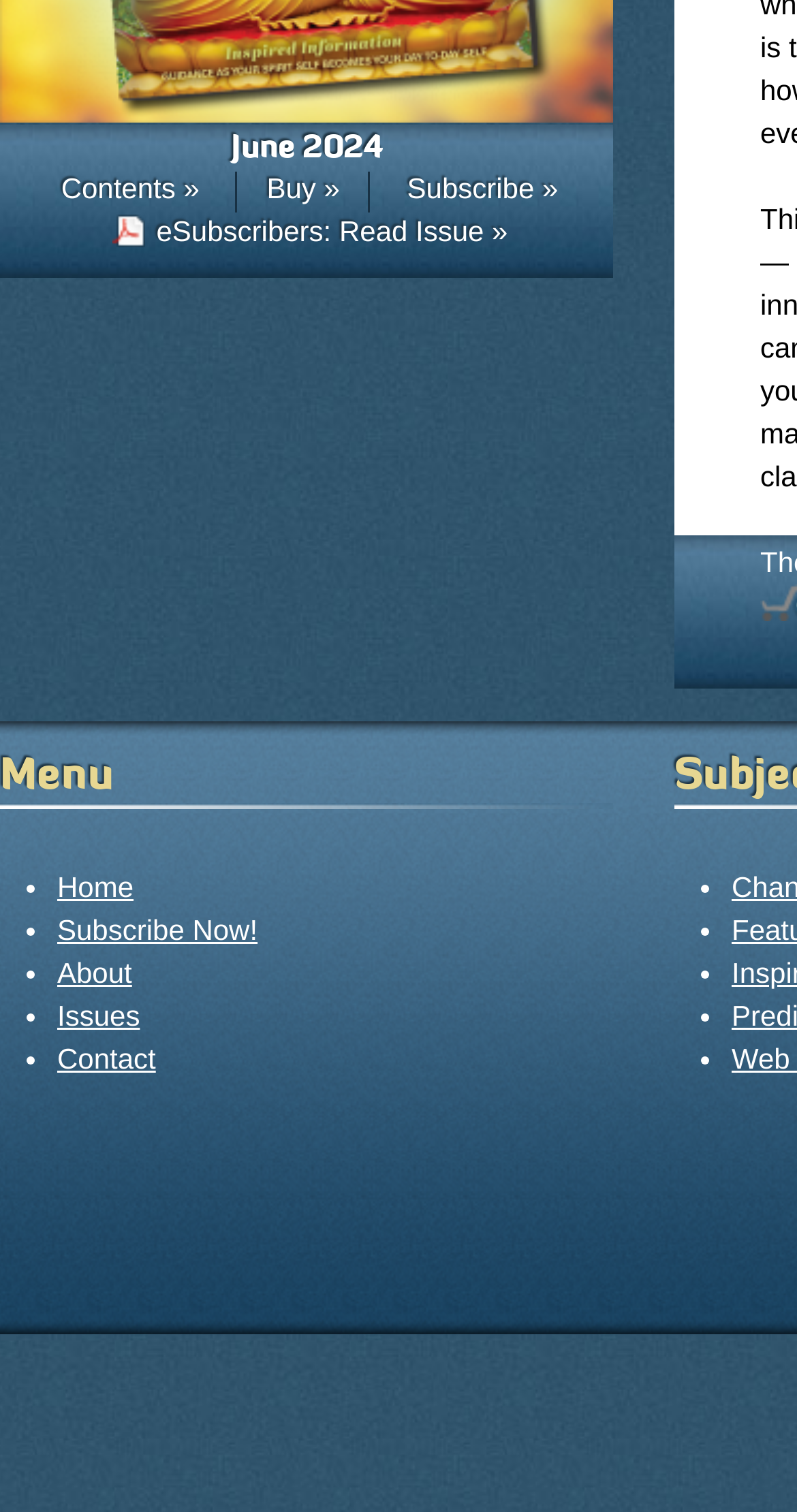Find the bounding box coordinates of the clickable area required to complete the following action: "View June 2024 issue".

[0.0, 0.064, 0.769, 0.085]